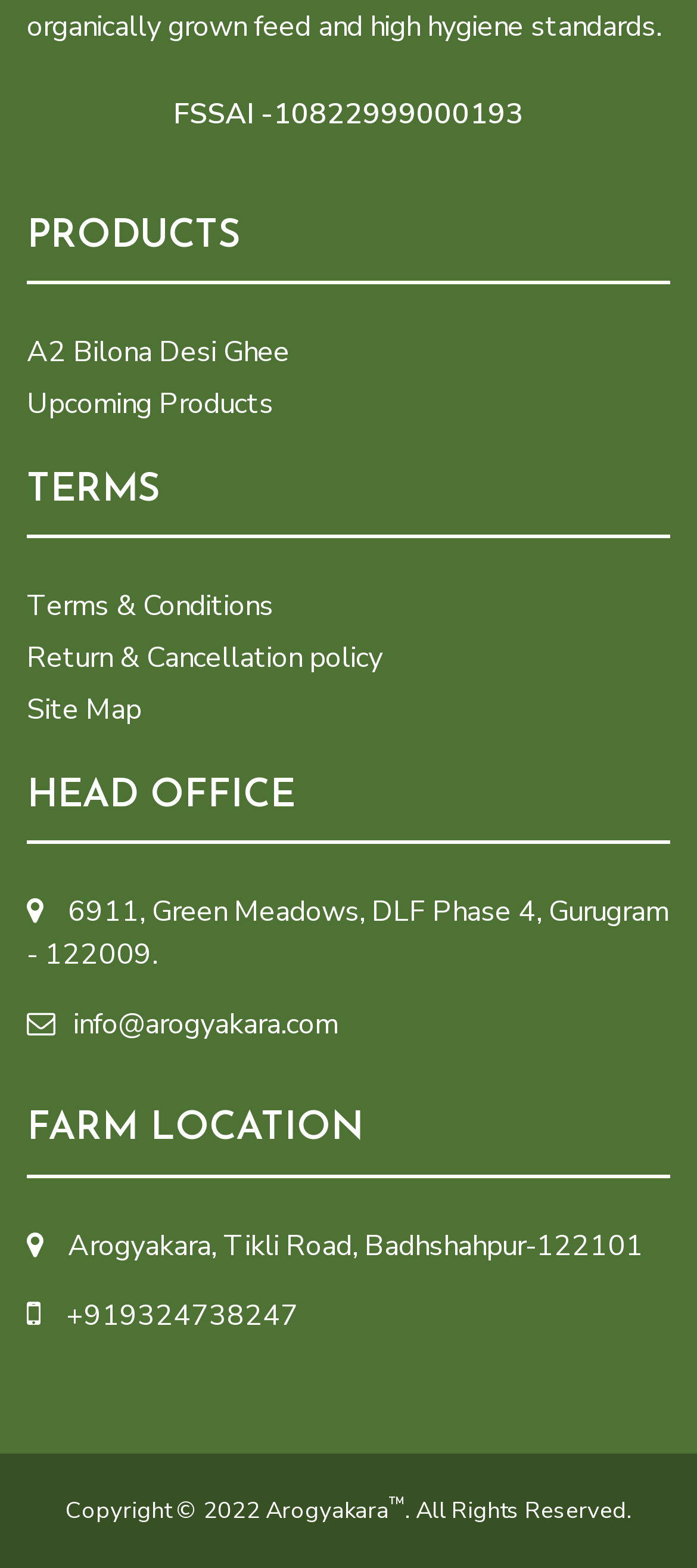Please specify the bounding box coordinates of the clickable region to carry out the following instruction: "Read Terms & Conditions". The coordinates should be four float numbers between 0 and 1, in the format [left, top, right, bottom].

[0.038, 0.374, 0.392, 0.399]